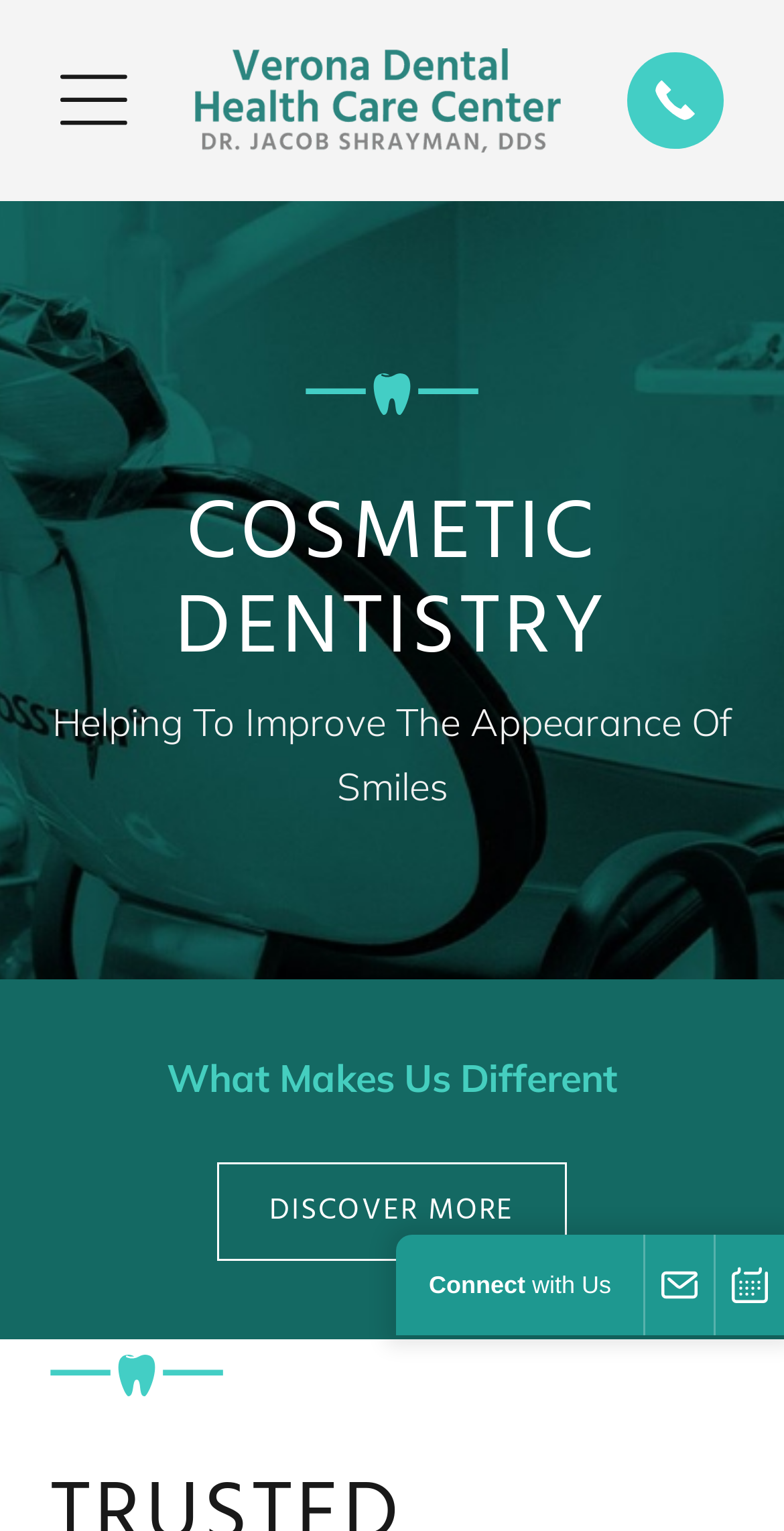Please provide the bounding box coordinates in the format (top-left x, top-left y, bottom-right x, bottom-right y). Remember, all values are floating point numbers between 0 and 1. What is the bounding box coordinate of the region described as: Email

[0.823, 0.806, 0.91, 0.872]